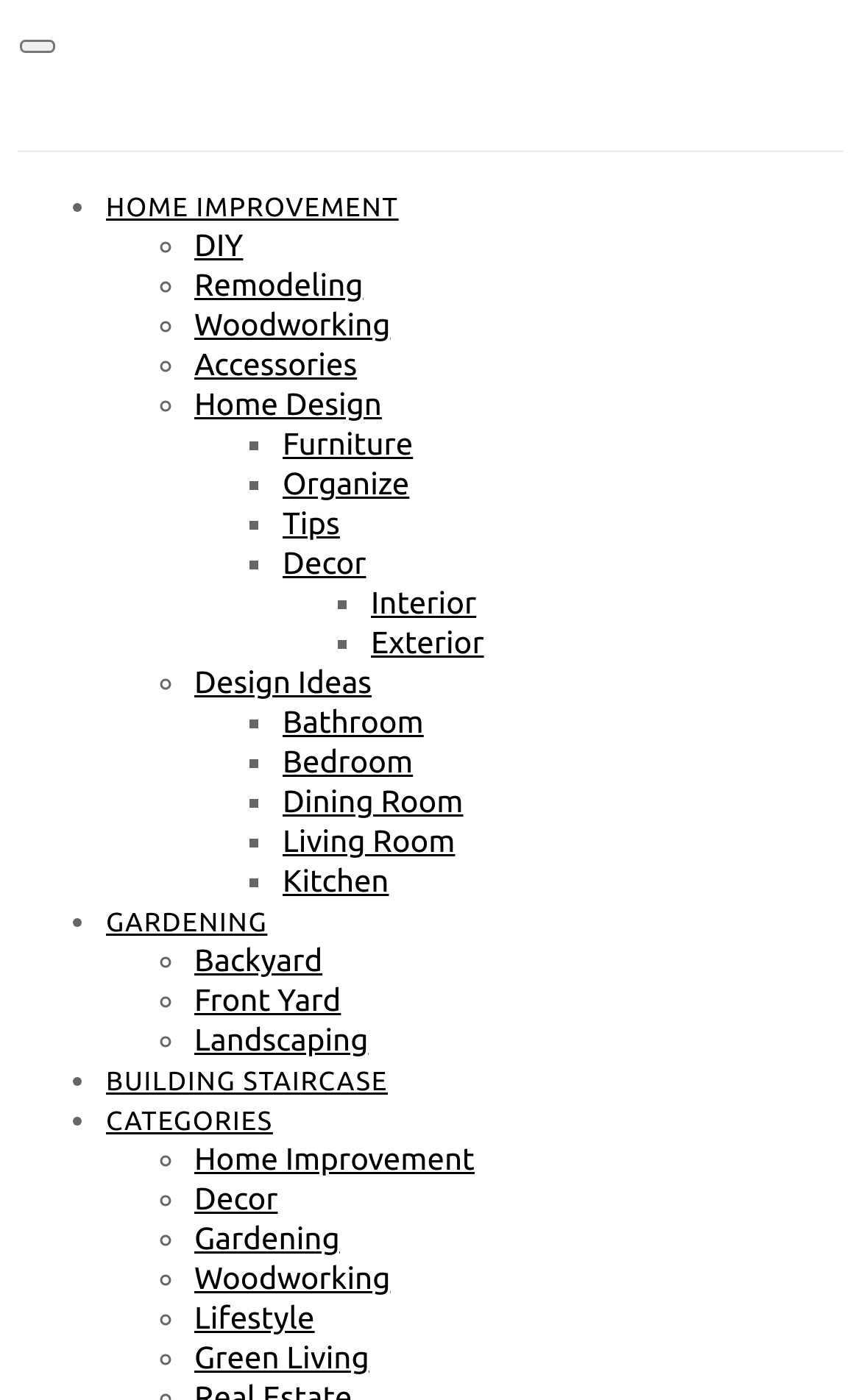Detail the various sections and features of the webpage.

This webpage appears to be a blog or article listing page, with a focus on home remodeling and design. The title of the page is "These Home Remodel Jobs May Take a Lot Longer Than You Expect. Let's take a look!".

At the top of the page, there is a list of links to archived articles, organized by month and year, from February 2019 to December 2017. Each link is preceded by a bullet point (•).

Below the archive list, there is a button and a link to "Dream Lands Design", accompanied by a small image.

The main content of the page is divided into several sections, each with its own set of links. The first section is labeled "HOME IMPROVEMENT" and contains links to subtopics such as "DIY", "Remodeling", "Woodworking", and others. Each link is preceded by a bullet point (◦).

The next section is not labeled, but contains links to topics such as "Furniture", "Organize", "Tips", and others. Each link is preceded by a square bullet point (■).

The following sections continue this pattern, with links to topics such as "Interior", "Exterior", "Design Ideas", and specific room design ideas like "Bathroom", "Bedroom", and "Kitchen". Each section has its own set of bullet points, either ◦ or ■.

Overall, the page appears to be a comprehensive resource for home remodeling and design, with a wide range of topics and subtopics to explore.